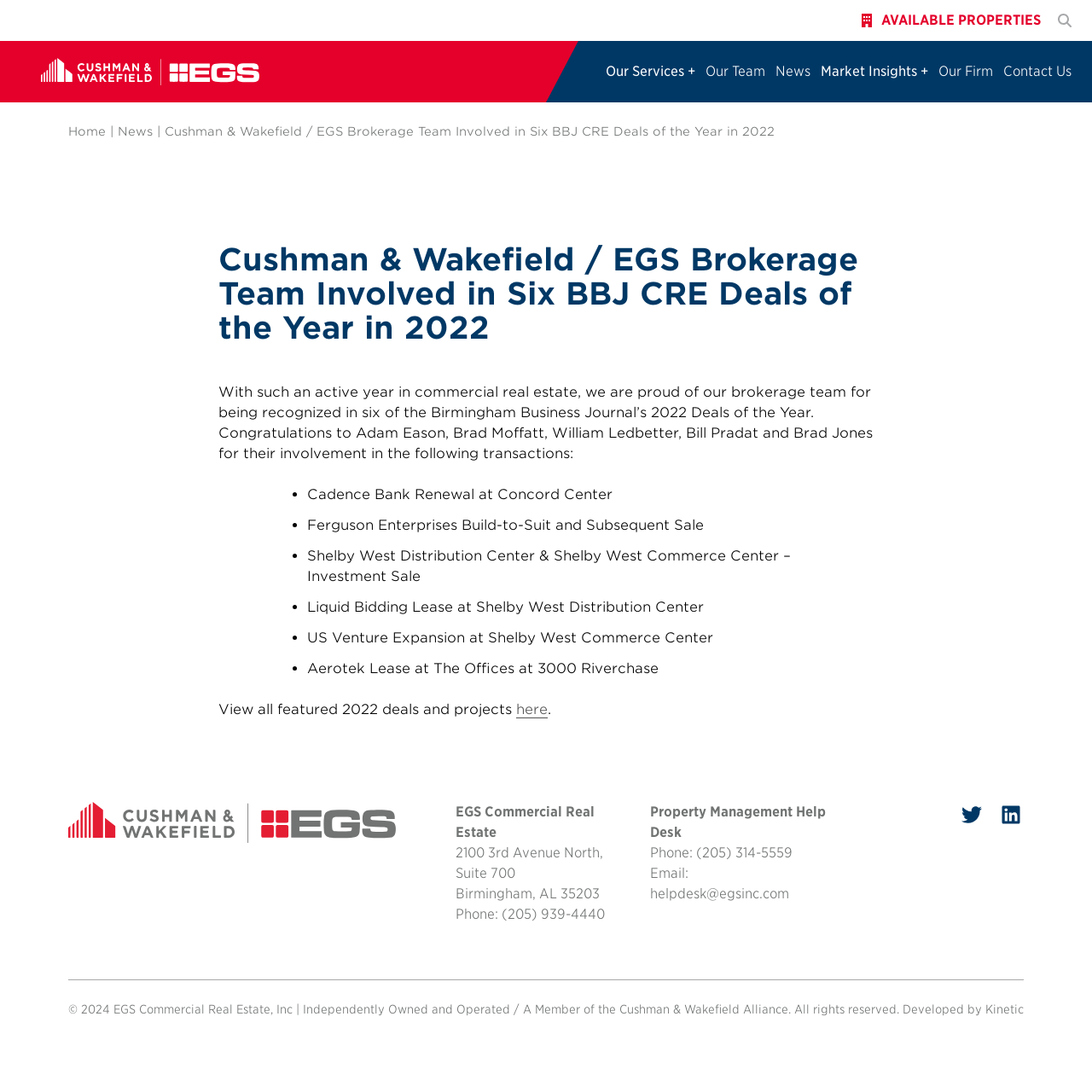Using floating point numbers between 0 and 1, provide the bounding box coordinates in the format (top-left x, top-left y, bottom-right x, bottom-right y). Locate the UI element described here: CC BY NC ND 4.0

None